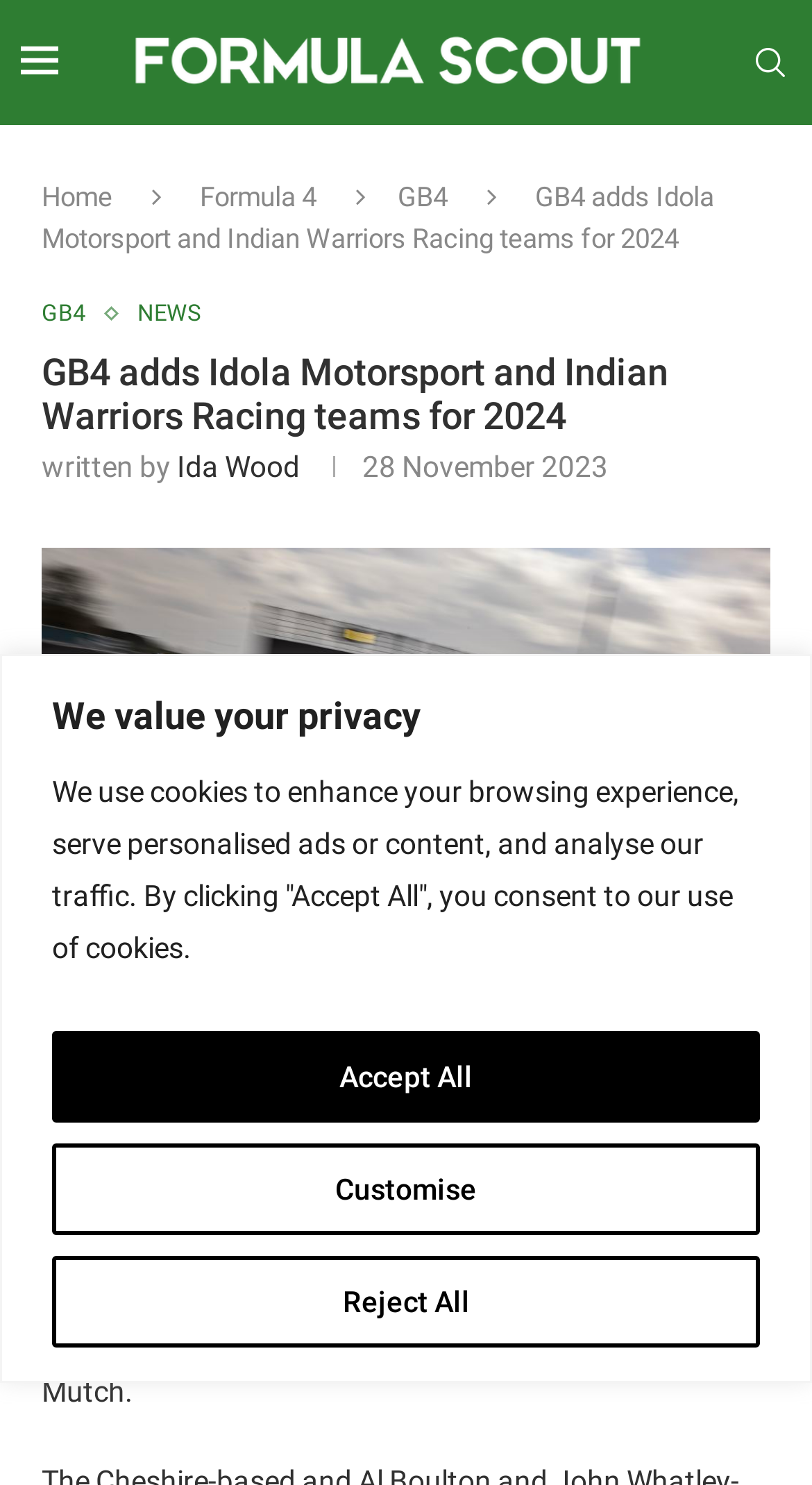Please identify the bounding box coordinates for the region that you need to click to follow this instruction: "read news".

[0.169, 0.202, 0.249, 0.221]